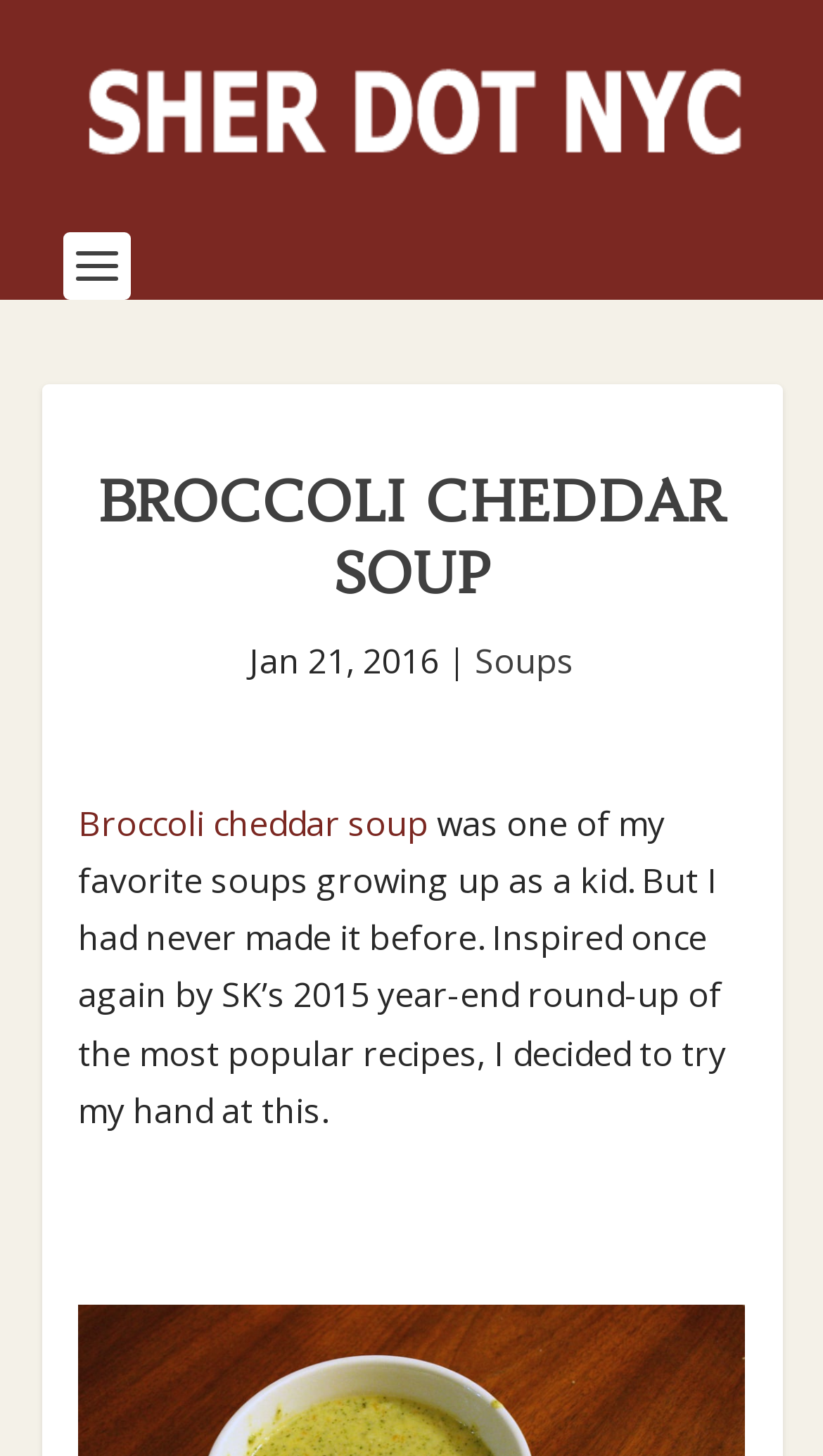What is the author's experience with broccoli cheddar soup? Based on the image, give a response in one word or a short phrase.

Never made it before